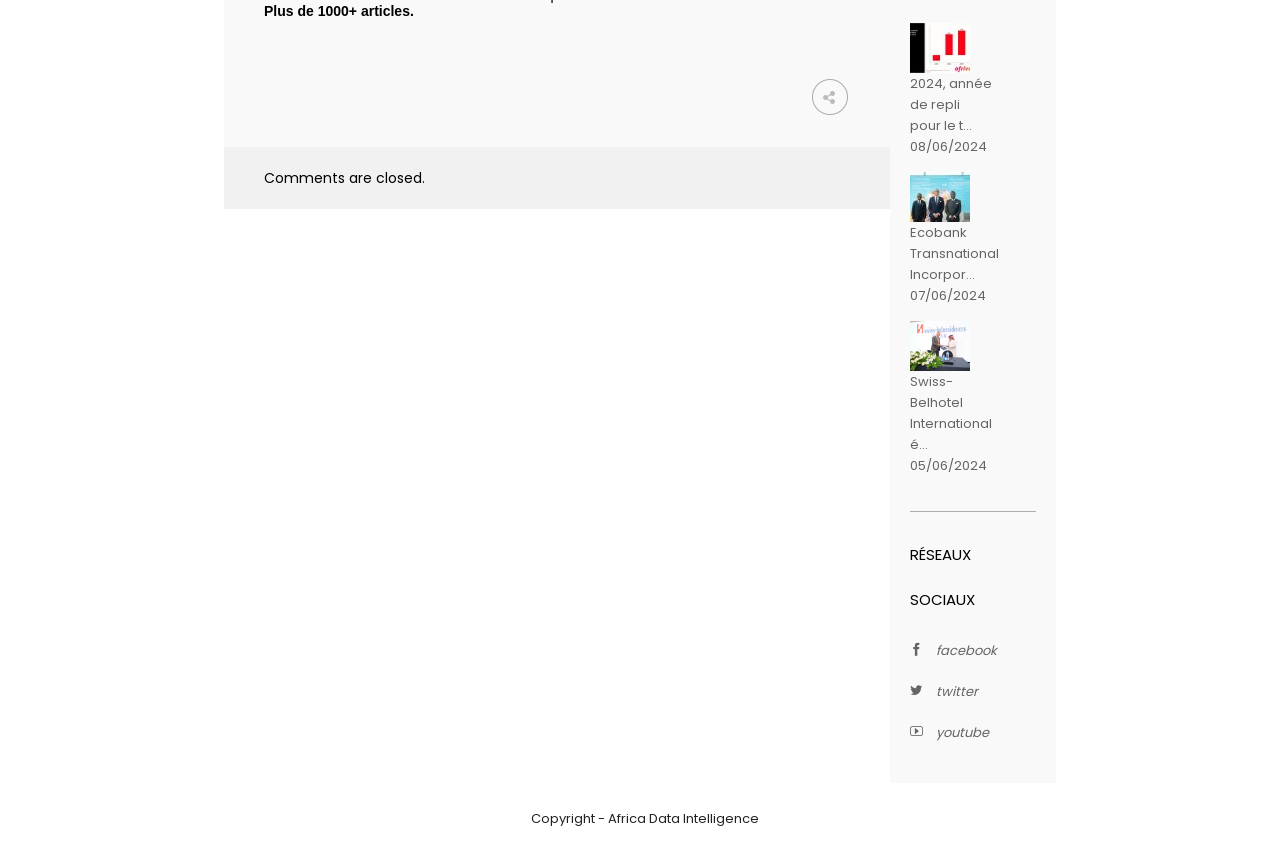Find the bounding box coordinates of the UI element according to this description: "Swiss-Belhotel International é... 05/06/2024".

[0.711, 0.435, 0.775, 0.556]